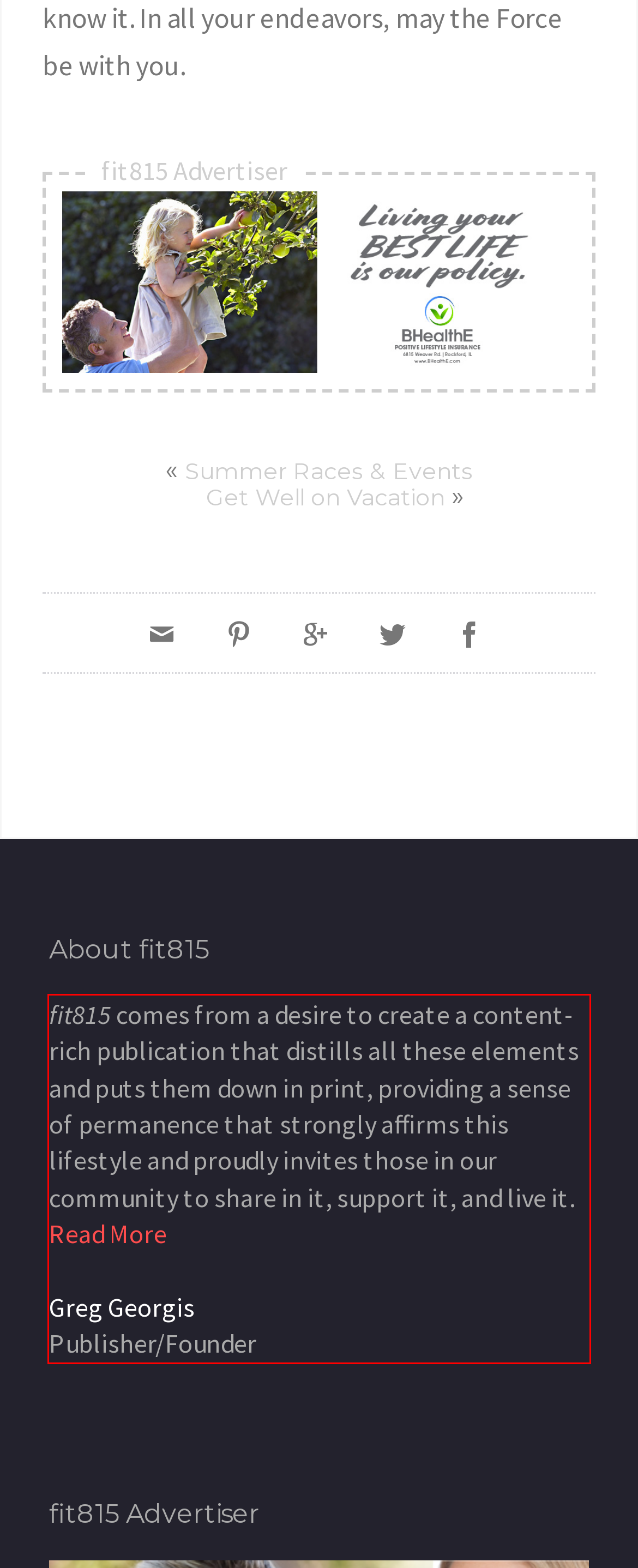You are provided with a screenshot of a webpage featuring a red rectangle bounding box. Extract the text content within this red bounding box using OCR.

fit815 comes from a desire to create a content-rich publication that distills all these elements and puts them down in print, providing a sense of permanence that strongly affirms this lifestyle and proudly invites those in our community to share in it, support it, and live it. Read More Greg Georgis Publisher/Founder